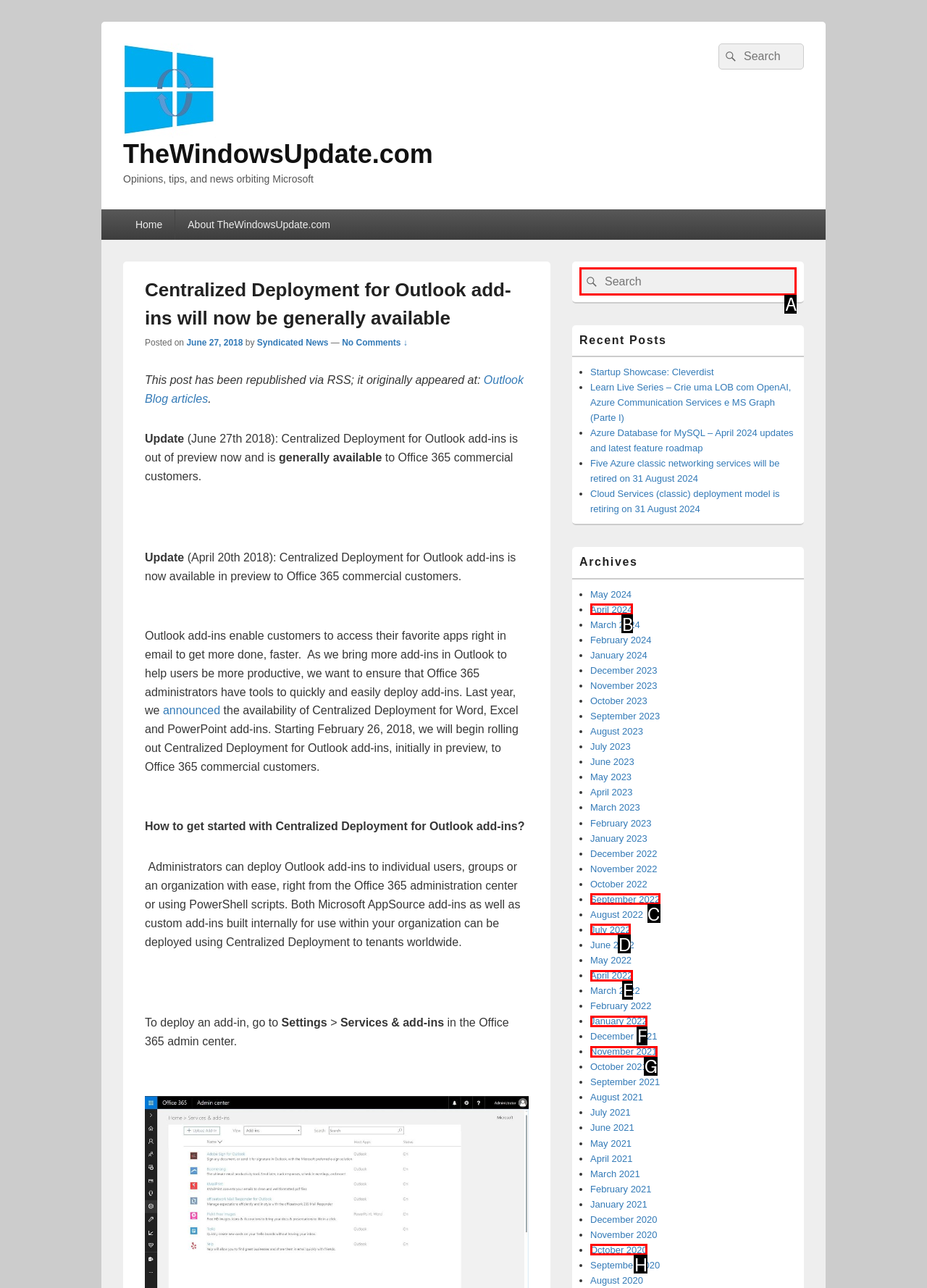Tell me which one HTML element I should click to complete this task: Search in the sidebar Answer with the option's letter from the given choices directly.

A